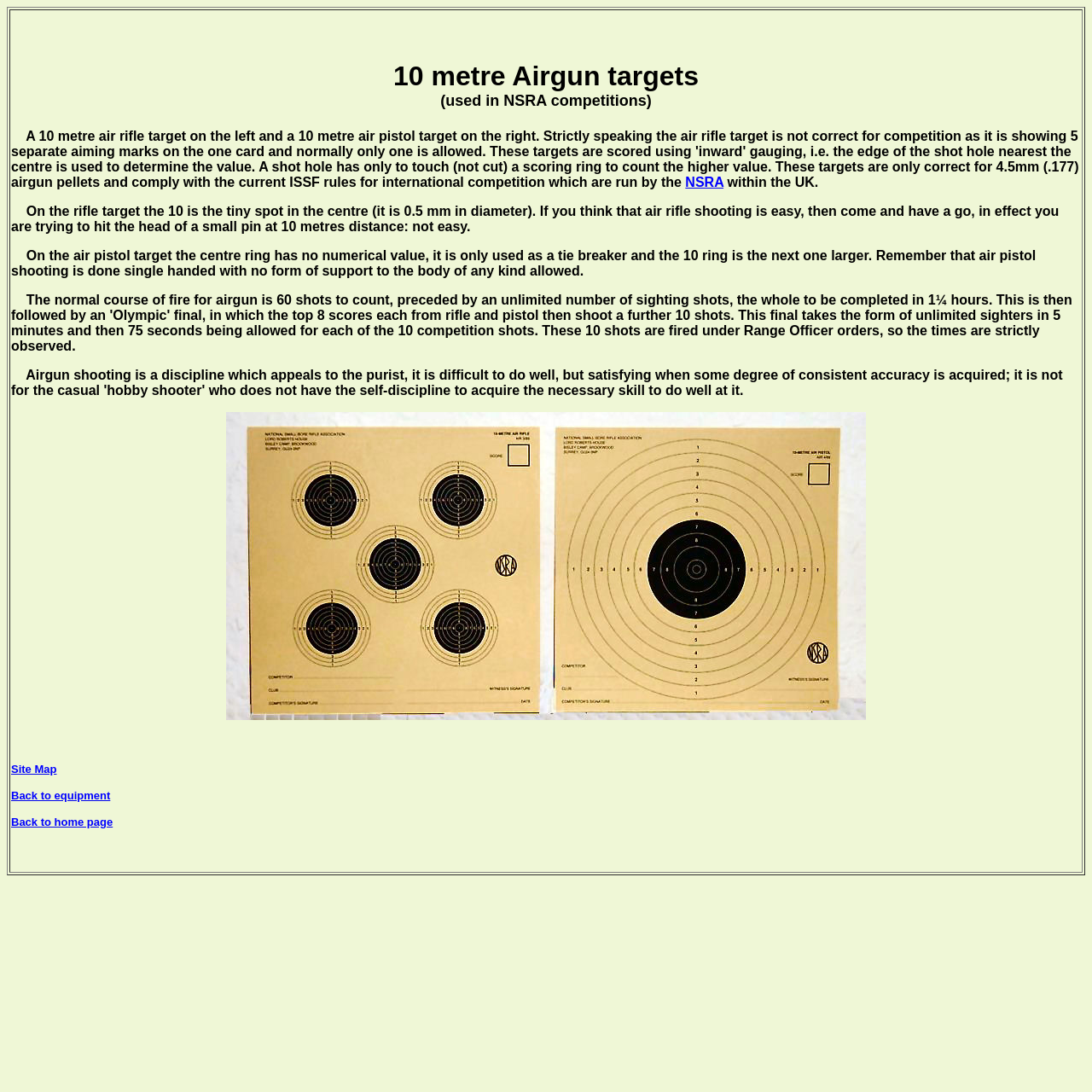Convey a detailed summary of the webpage, mentioning all key elements.

This webpage is about 10-meter airgun targets used in NSRA competitions in the UK. At the top, there is a heading that reads "10 metre Airgun targets (used in NSRA competitions)". Below the heading, there is a paragraph of text that describes the targets, explaining that the air rifle target shown is not strictly correct for competition and that the targets are scored using inward gauging. The text also provides details about the rules and regulations of airgun shooting, including the type of pellets used and the course of fire.

To the right of the text, there is an image of 10-meter airgun targets, showing both air rifle and air pistol targets. The image takes up a significant portion of the page, spanning from the middle to the bottom.

Below the image, there are three links: "Site Map", "Back to equipment", and "Back to home page". These links are aligned to the left and are separated by small gaps. The rest of the page is filled with text, which provides more information about airgun shooting, including the level of difficulty and the required skills.